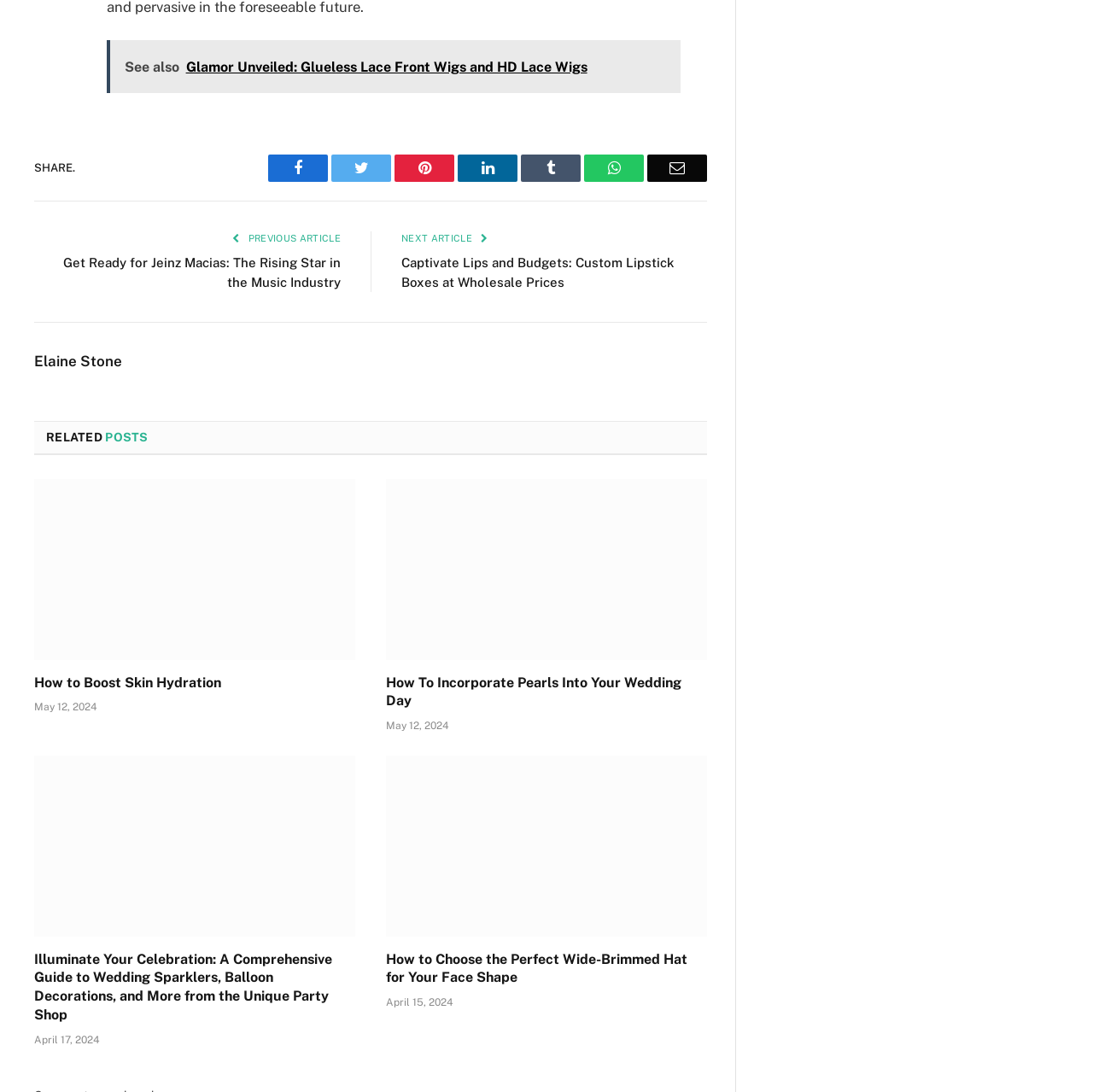Find the bounding box coordinates of the area to click in order to follow the instruction: "Go to Home page".

None